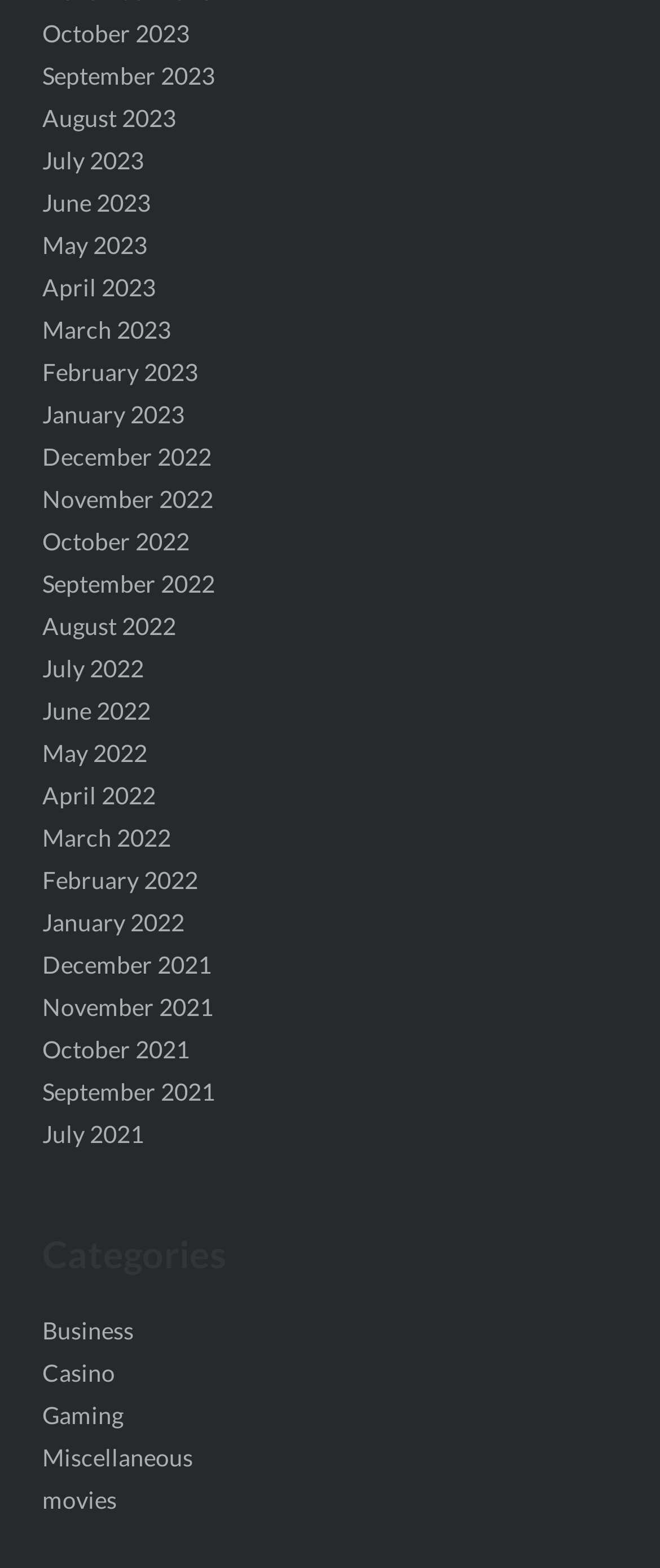Answer briefly with one word or phrase:
How many months are listed on the webpage?

24